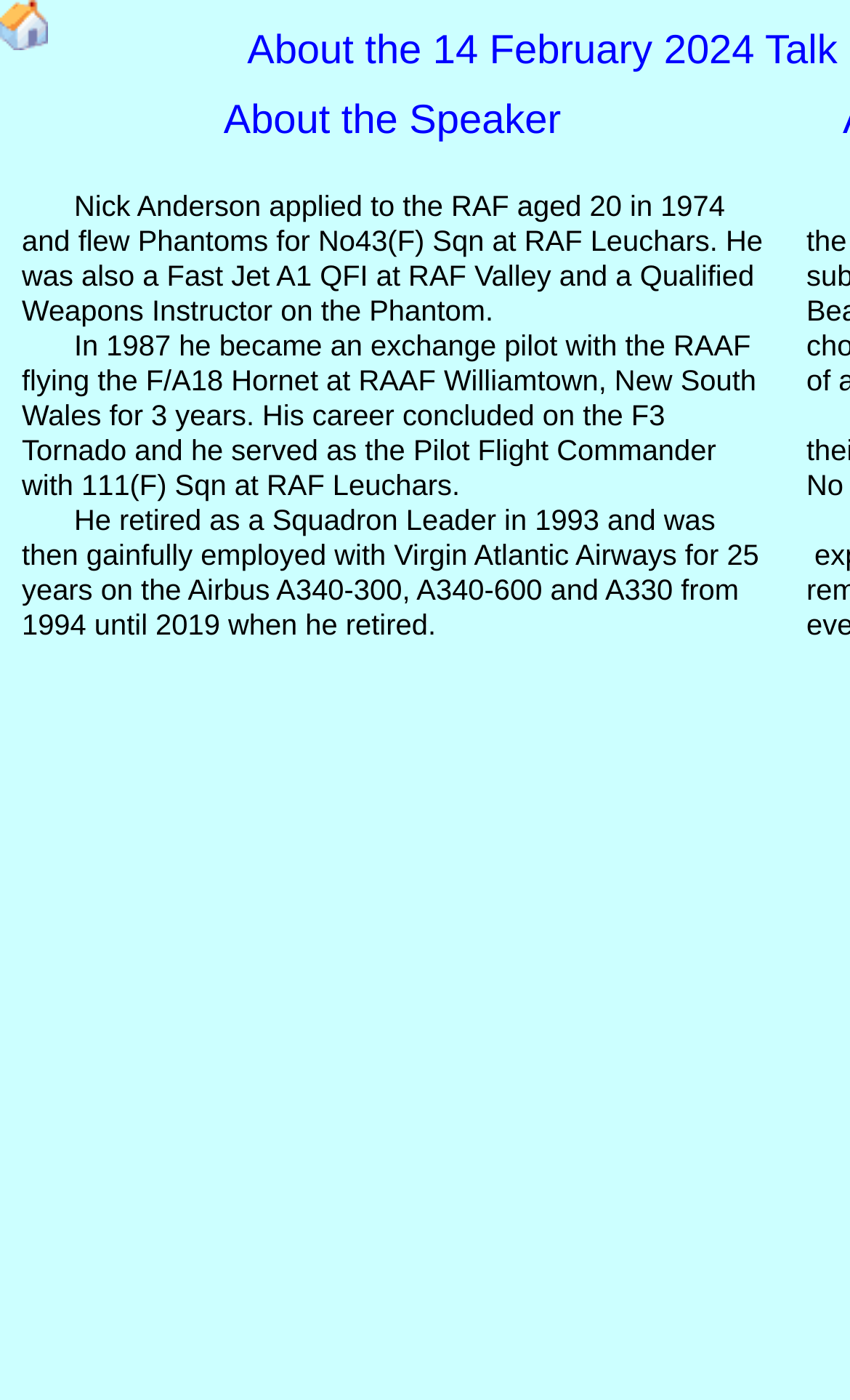What airline did the speaker work for after retiring from the RAF?
From the screenshot, supply a one-word or short-phrase answer.

Virgin Atlantic Airways